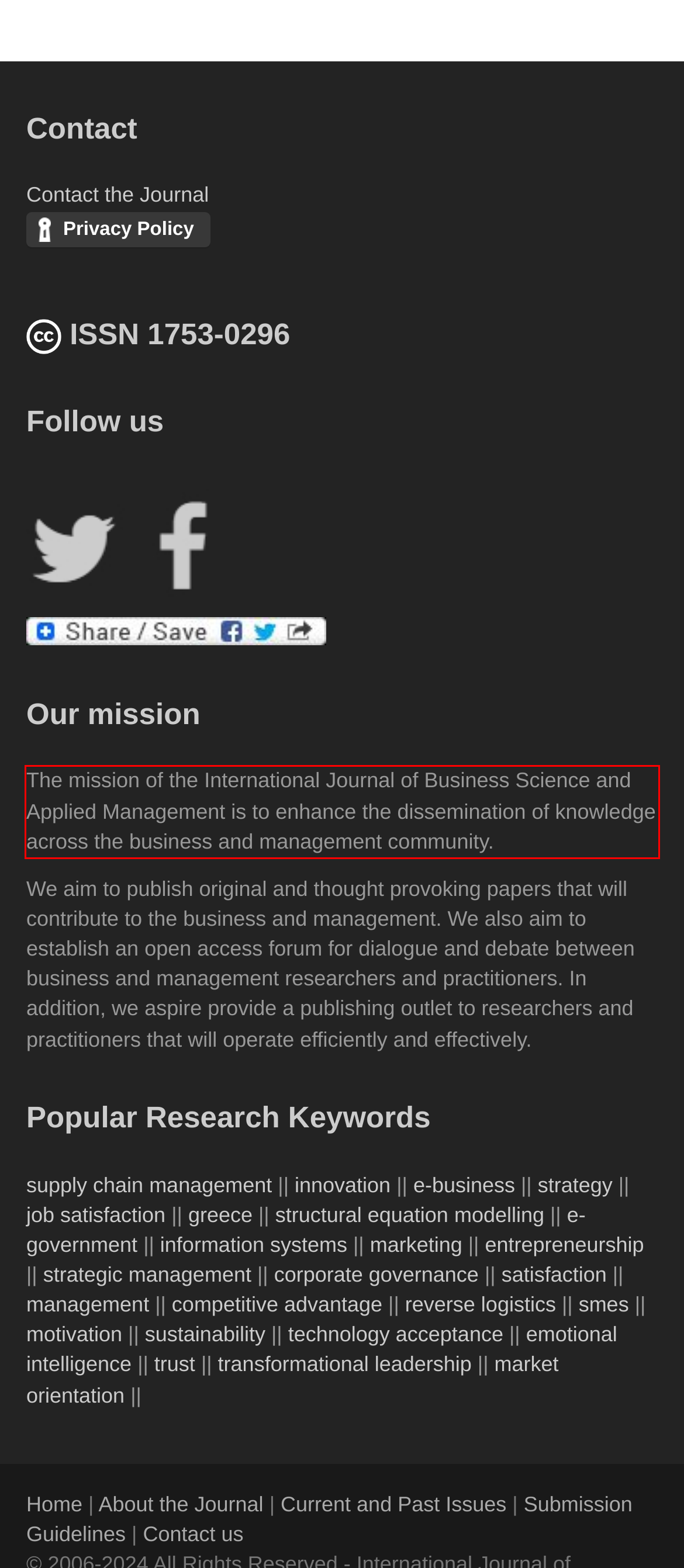Please identify and extract the text content from the UI element encased in a red bounding box on the provided webpage screenshot.

The mission of the International Journal of Business Science and Applied Management is to enhance the dissemination of knowledge across the business and management community.